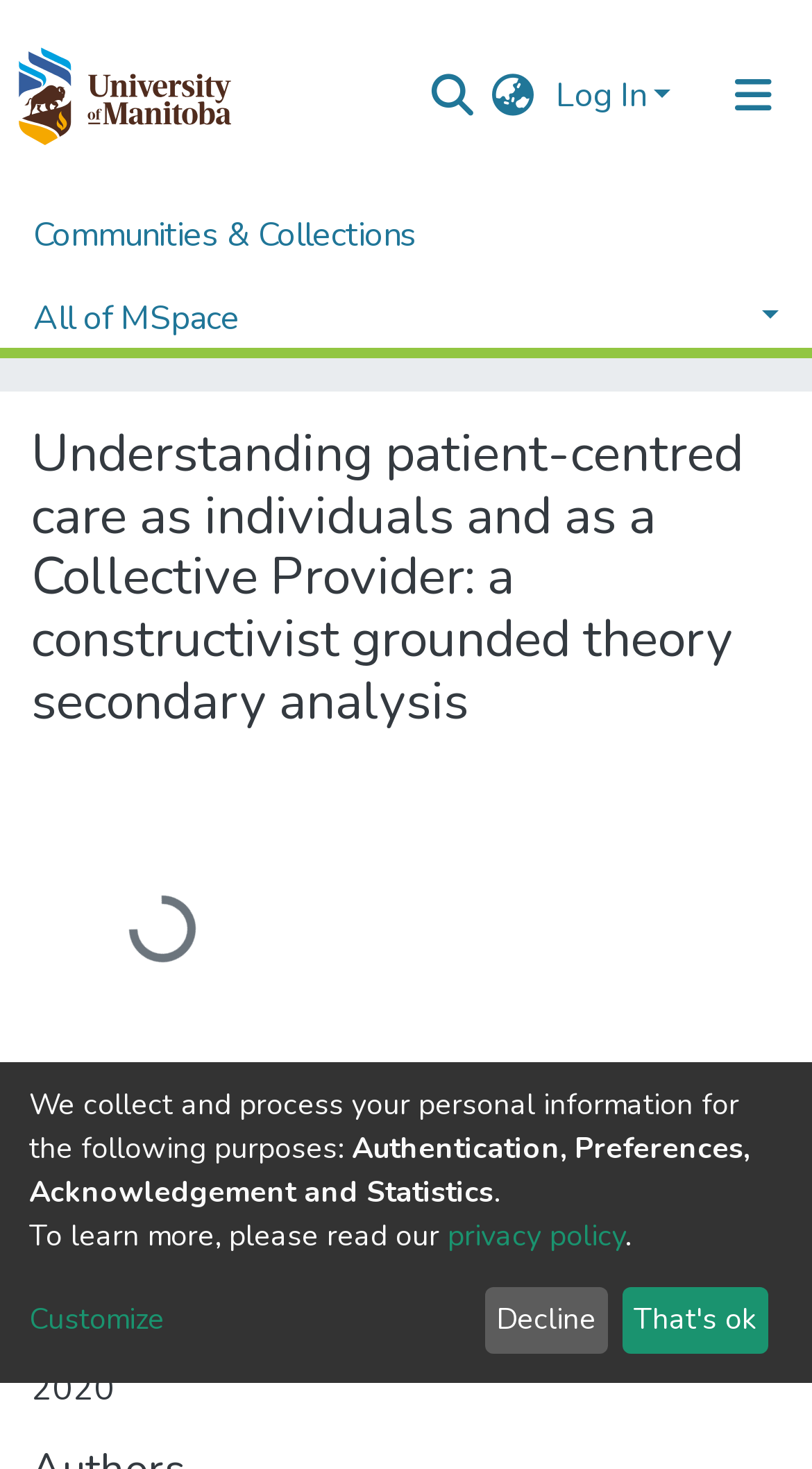What is the year of publication?
Analyze the image and provide a thorough answer to the question.

I found a heading with the text 'Date' and a static text element with the text '2020' below it, which suggests that 2020 is the year of publication.